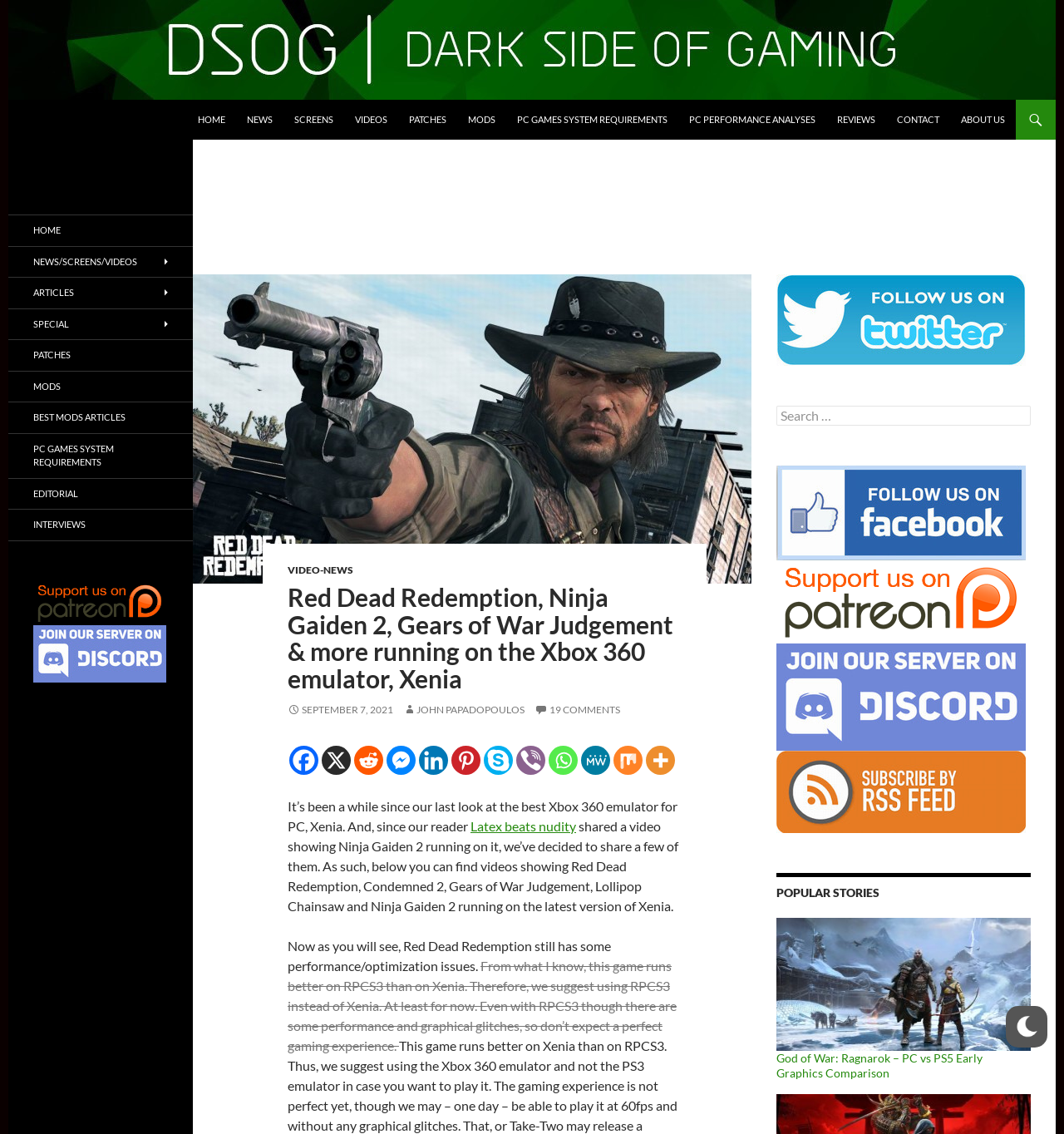Find the bounding box coordinates for the element that must be clicked to complete the instruction: "Search for something". The coordinates should be four float numbers between 0 and 1, indicated as [left, top, right, bottom].

[0.73, 0.358, 0.969, 0.375]